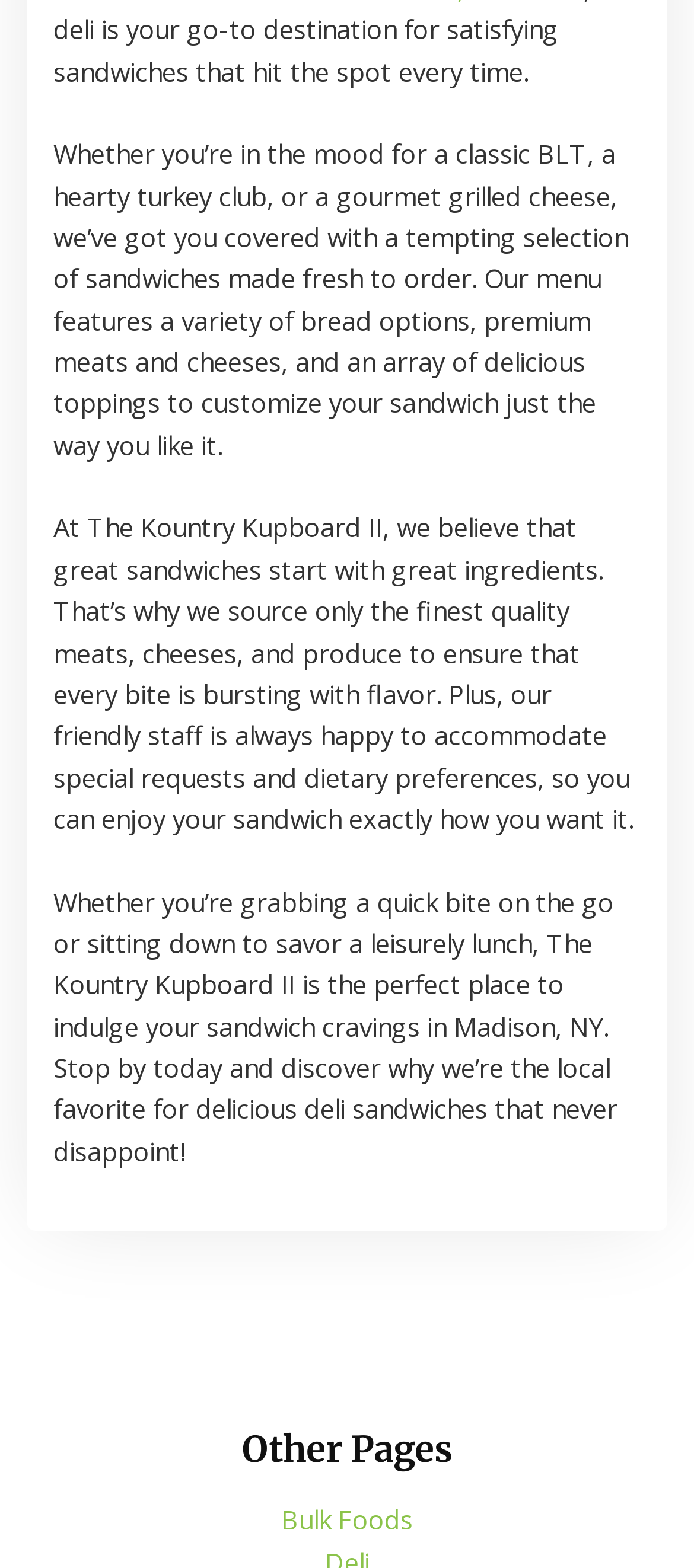Please find the bounding box coordinates of the element that needs to be clicked to perform the following instruction: "Visit the stickers page". The bounding box coordinates should be four float numbers between 0 and 1, represented as [left, top, right, bottom].

None